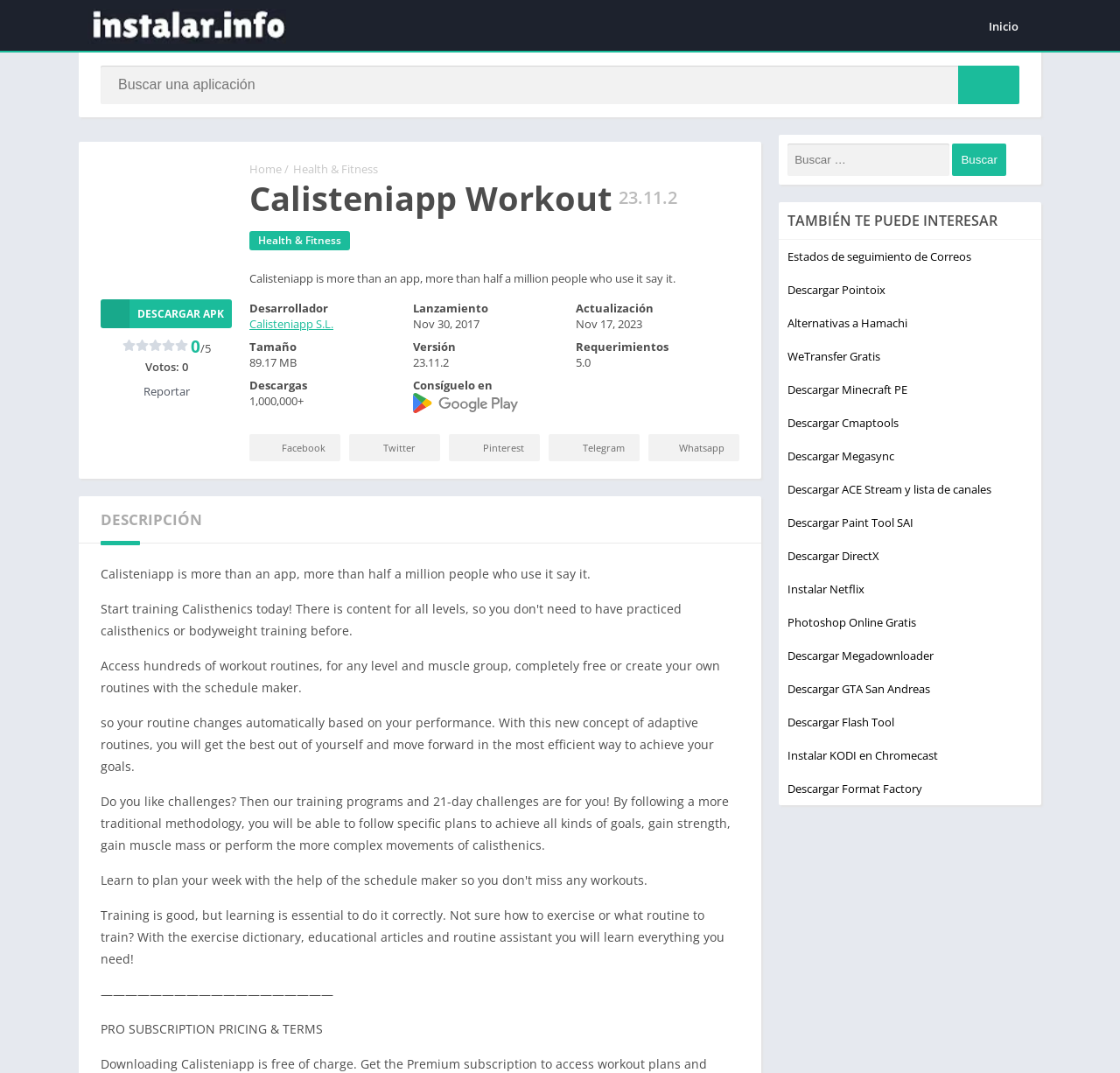Bounding box coordinates are specified in the format (top-left x, top-left y, bottom-right x, bottom-right y). All values are floating point numbers bounded between 0 and 1. Please provide the bounding box coordinate of the region this sentence describes: aria-label="Search" title="Buscar una aplicación"

[0.855, 0.061, 0.91, 0.097]